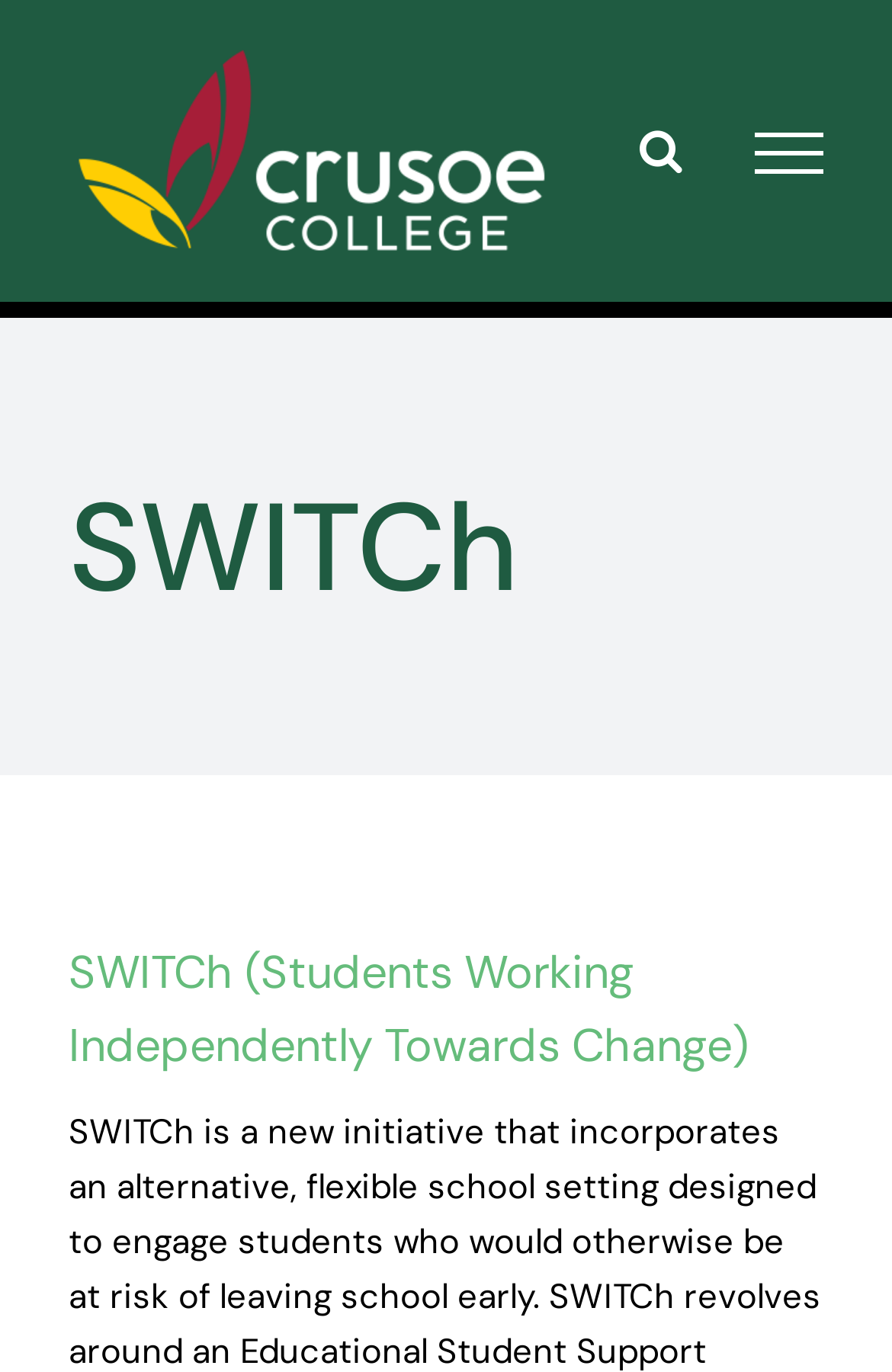What is the relationship between Crusoe College and SWITCh?
Look at the image and respond to the question as thoroughly as possible.

The logo of Crusoe College is present on the webpage, and the heading elements with the text 'SWITCh' and 'SWITCh (Students Working Independently Towards Change)' are also present. This suggests that Crusoe College is associated with or involved in the SWITCh initiative or program.